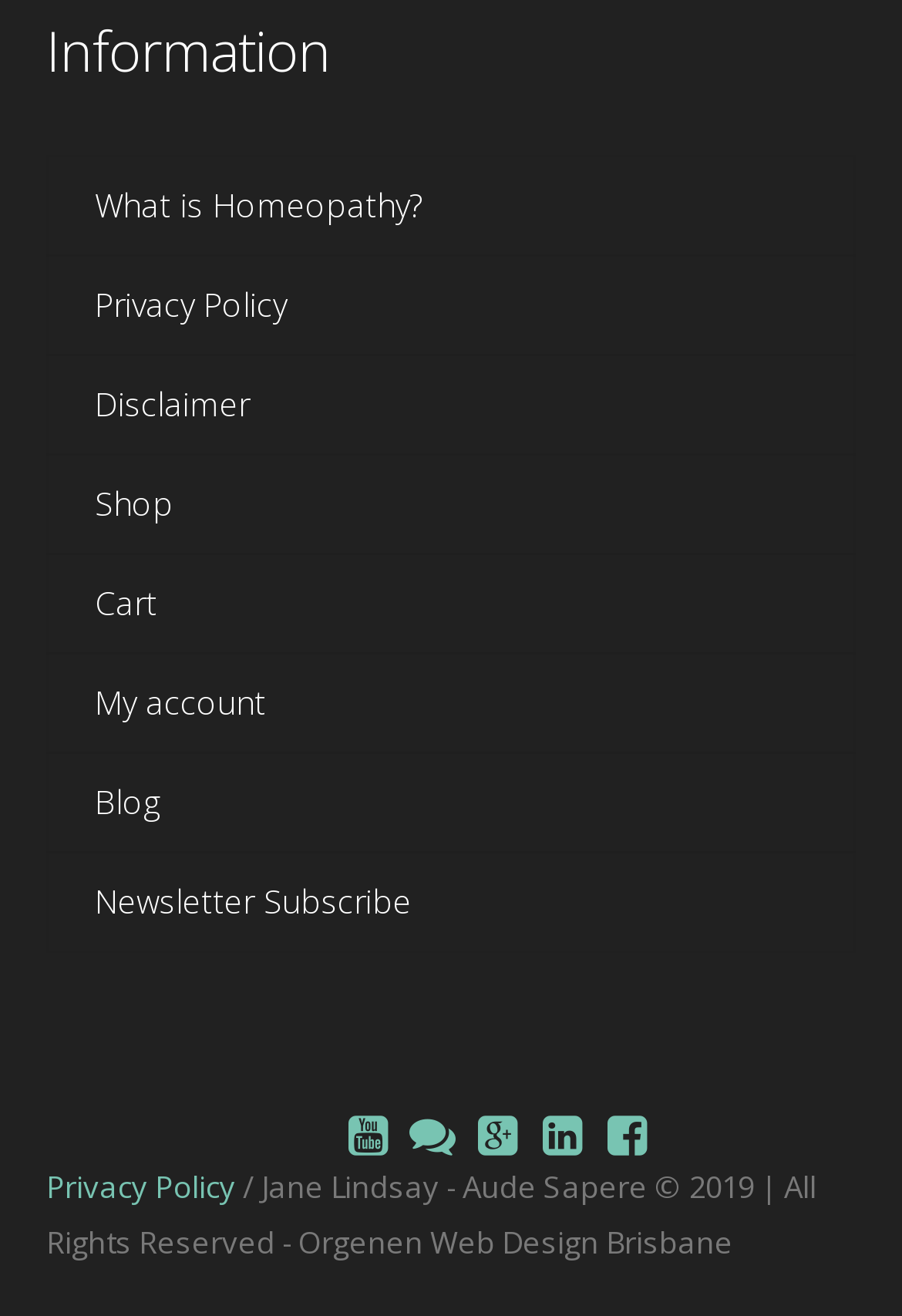Please determine the bounding box coordinates of the element's region to click for the following instruction: "Click on What is Homeopathy?".

[0.052, 0.117, 0.948, 0.195]